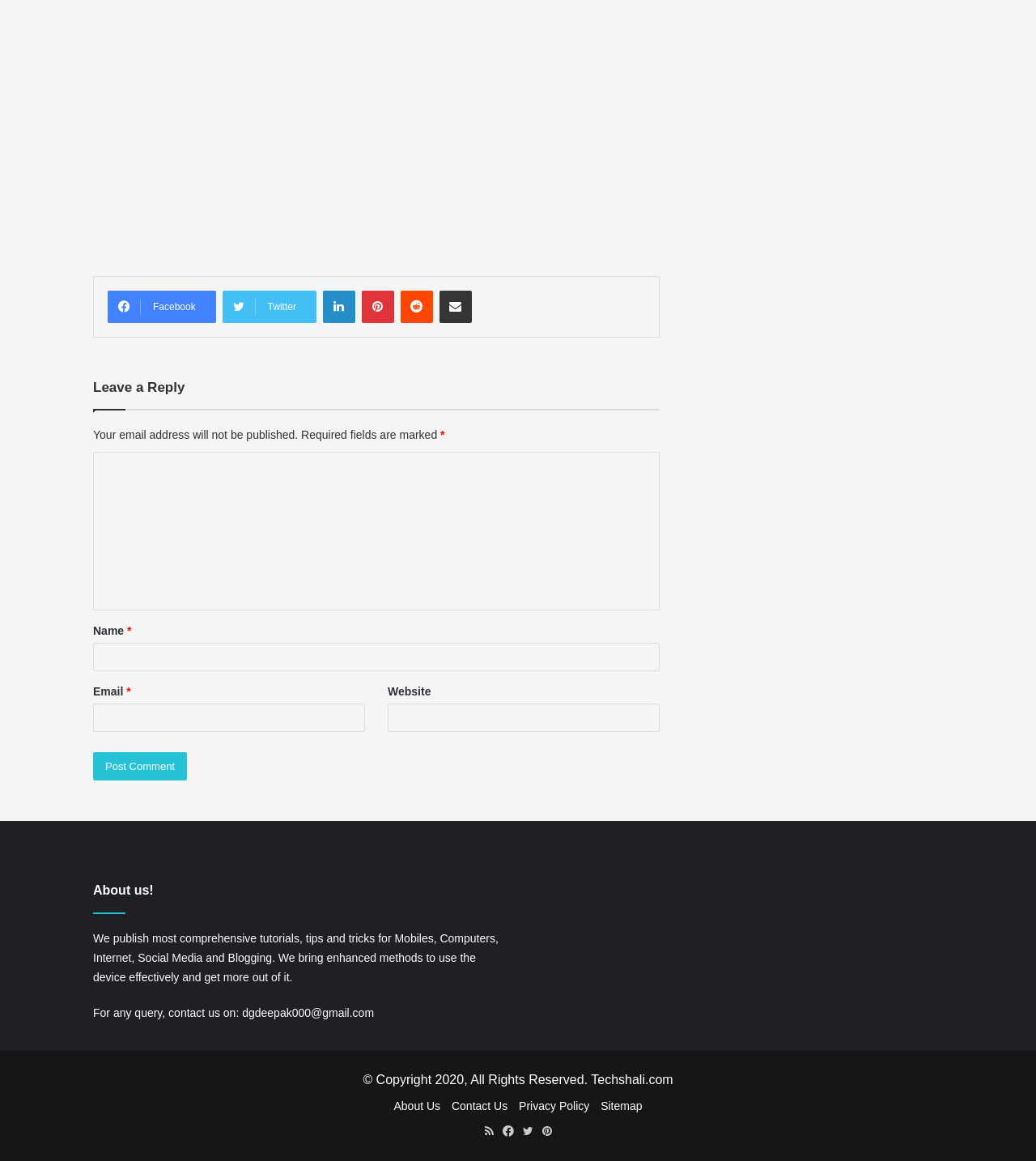Show me the bounding box coordinates of the clickable region to achieve the task as per the instruction: "Enter your name".

[0.09, 0.554, 0.637, 0.578]